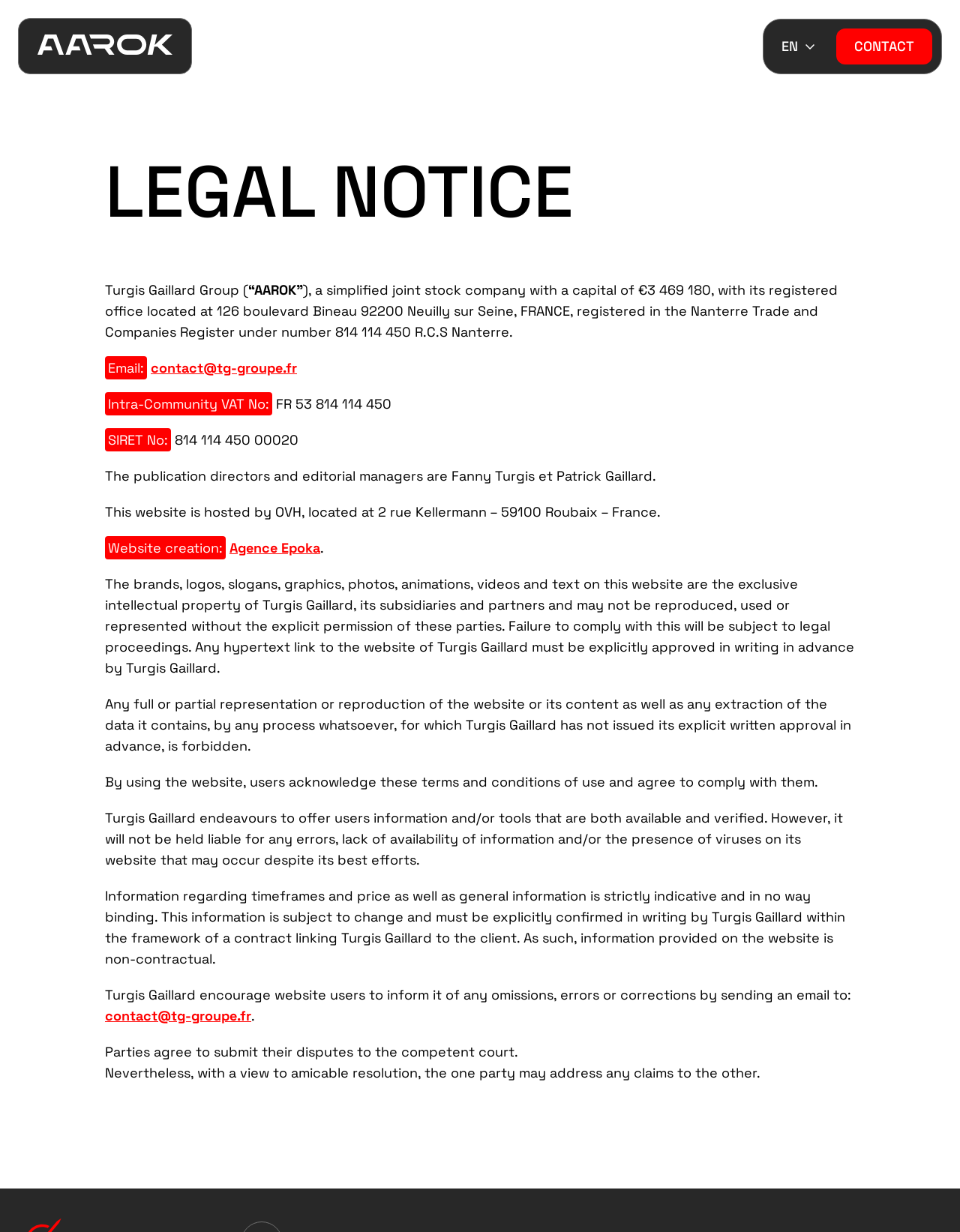Locate the bounding box coordinates of the element you need to click to accomplish the task described by this instruction: "Click the CONTACT button".

[0.871, 0.023, 0.971, 0.052]